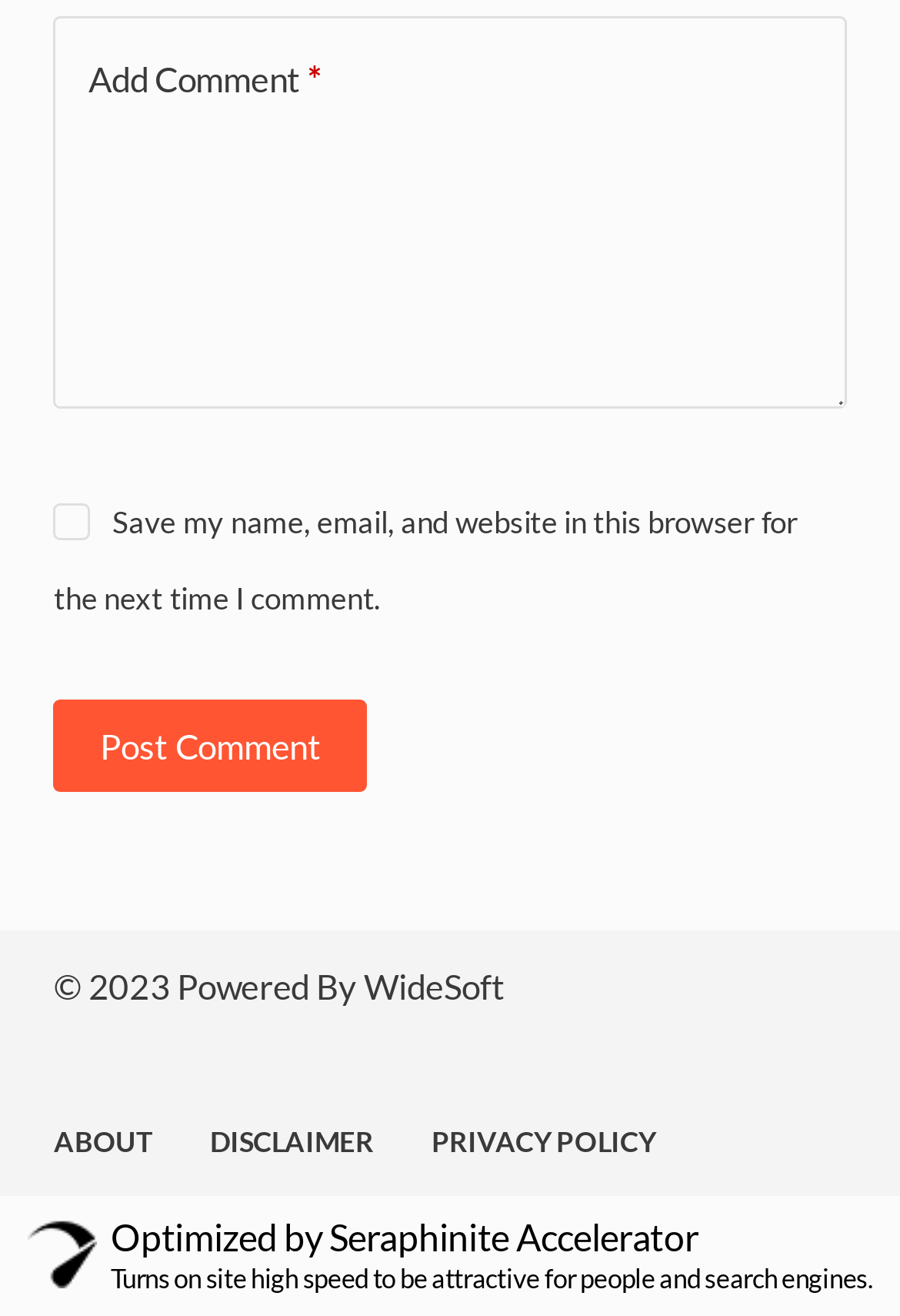Find the bounding box coordinates of the clickable element required to execute the following instruction: "go to ABOUT page". Provide the coordinates as four float numbers between 0 and 1, i.e., [left, top, right, bottom].

[0.028, 0.855, 0.201, 0.882]